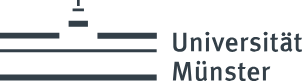What is the purpose of the logo?
Please look at the screenshot and answer in one word or a short phrase.

To symbolize the university's commitment